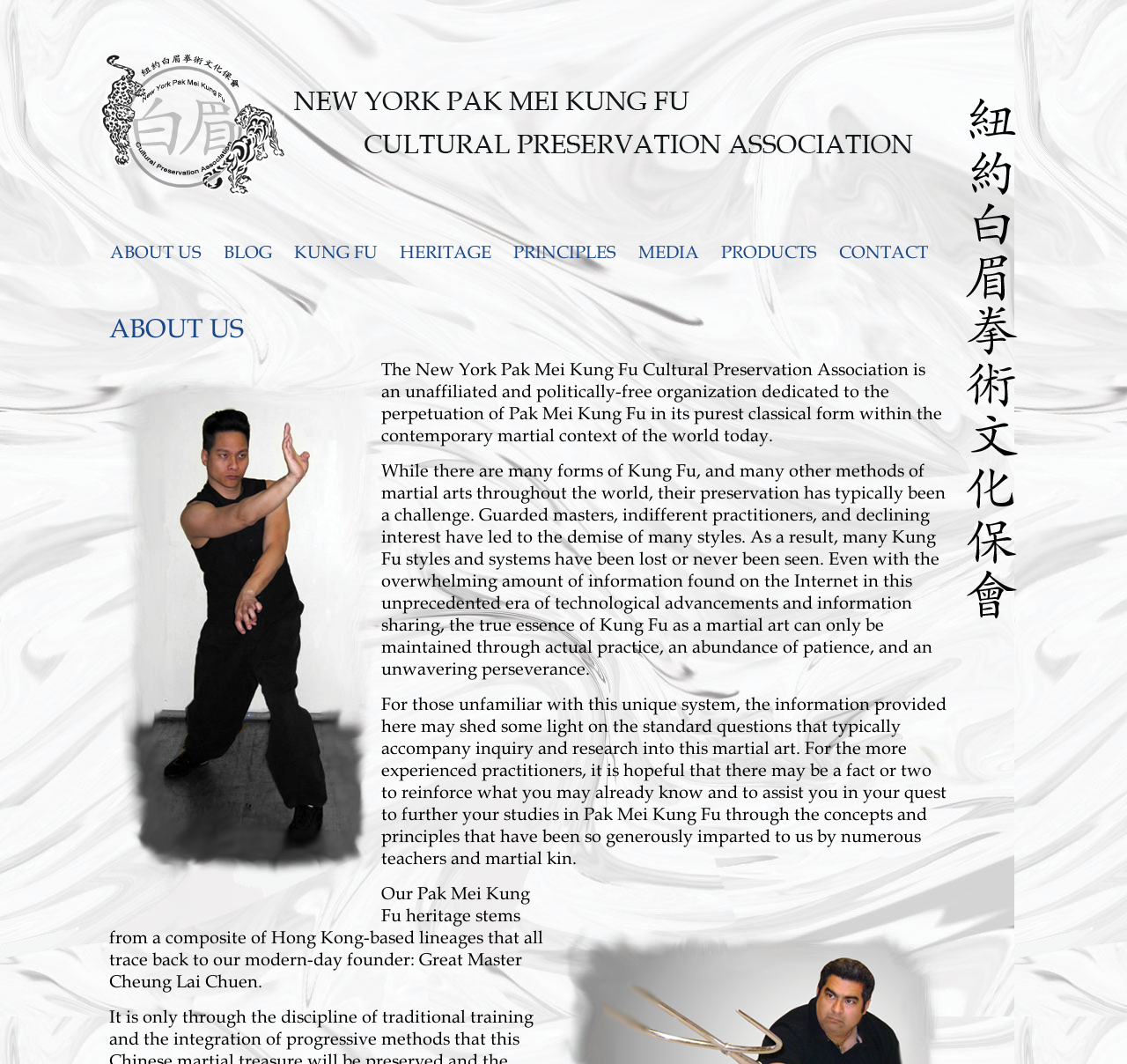Provide a single word or phrase answer to the question: 
How many links are in the top navigation menu?

8